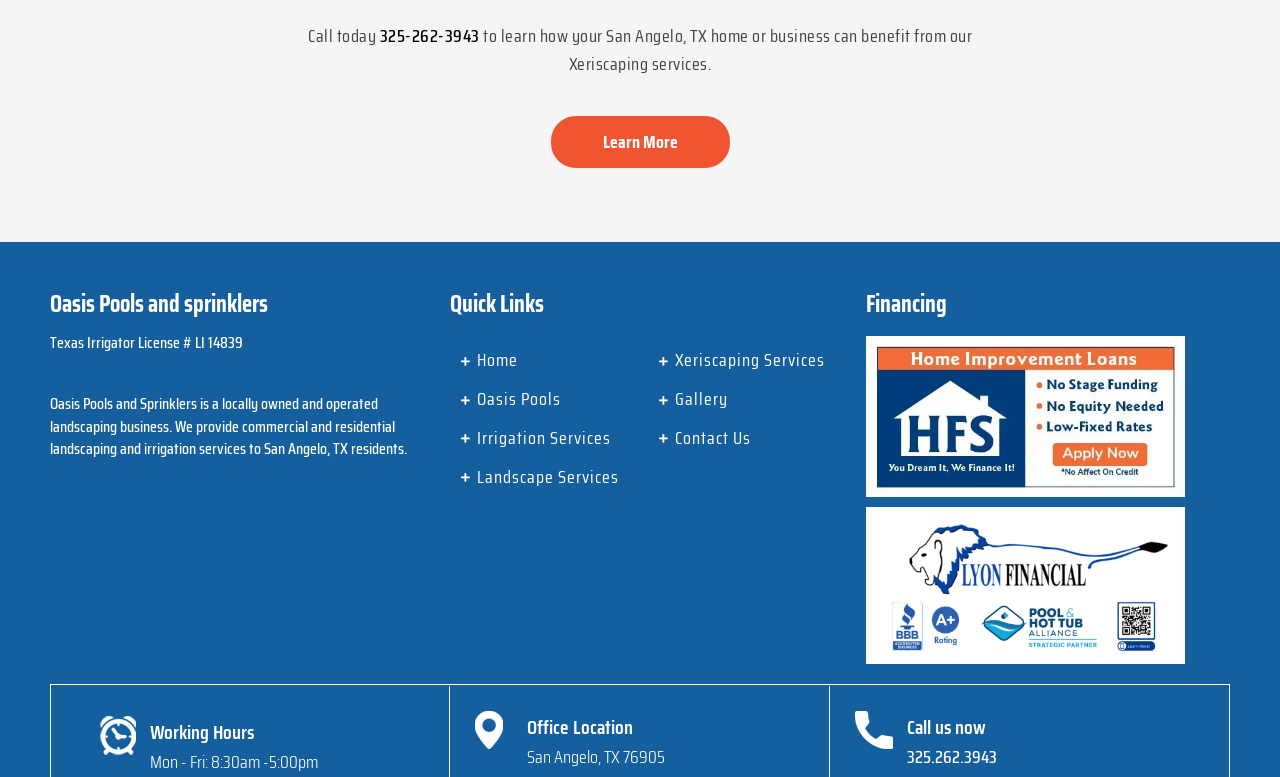Find the bounding box coordinates of the clickable element required to execute the following instruction: "Call the office". Provide the coordinates as four float numbers between 0 and 1, i.e., [left, top, right, bottom].

[0.708, 0.956, 0.779, 0.992]